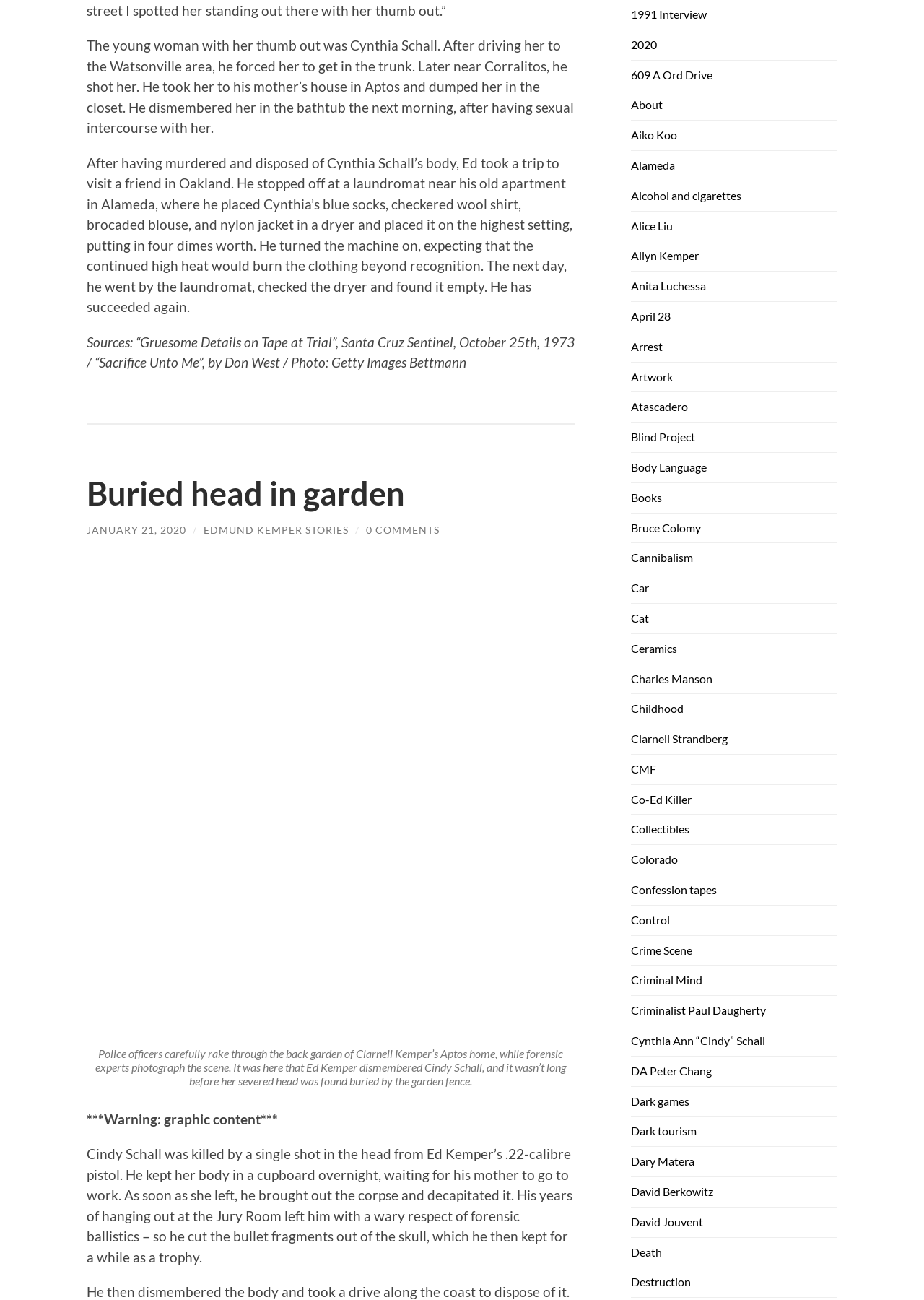Please identify the bounding box coordinates of the area I need to click to accomplish the following instruction: "Explore the link about Co-Ed Killer".

[0.683, 0.609, 0.748, 0.62]